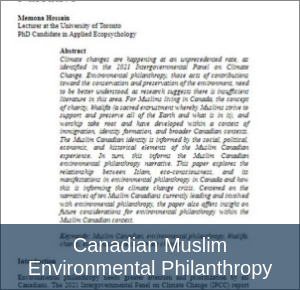Please give a succinct answer to the question in one word or phrase:
What is the topic of the document?

Environmental philanthropy